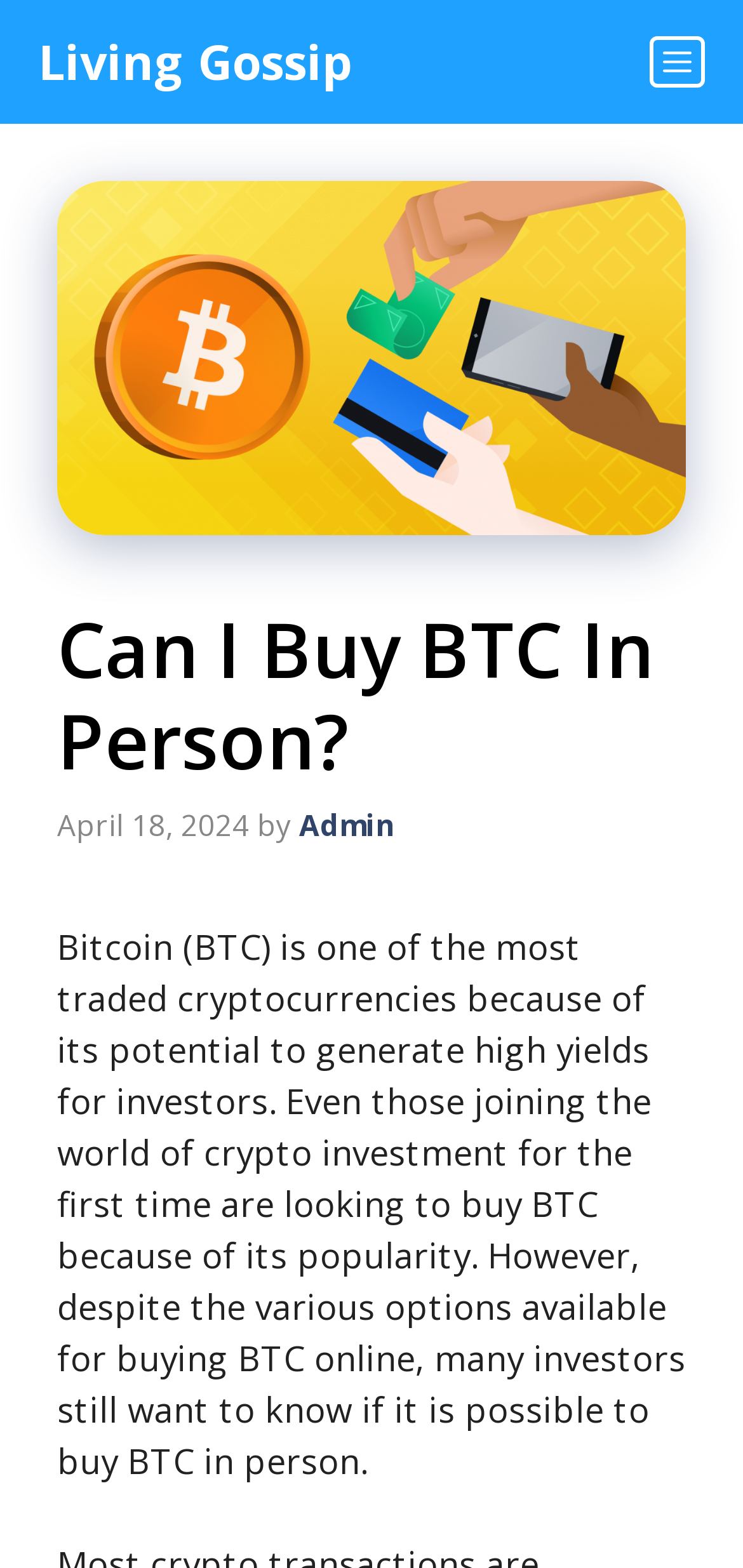Identify the bounding box coordinates for the UI element that matches this description: "Menu".

[0.823, 0.0, 1.0, 0.079]